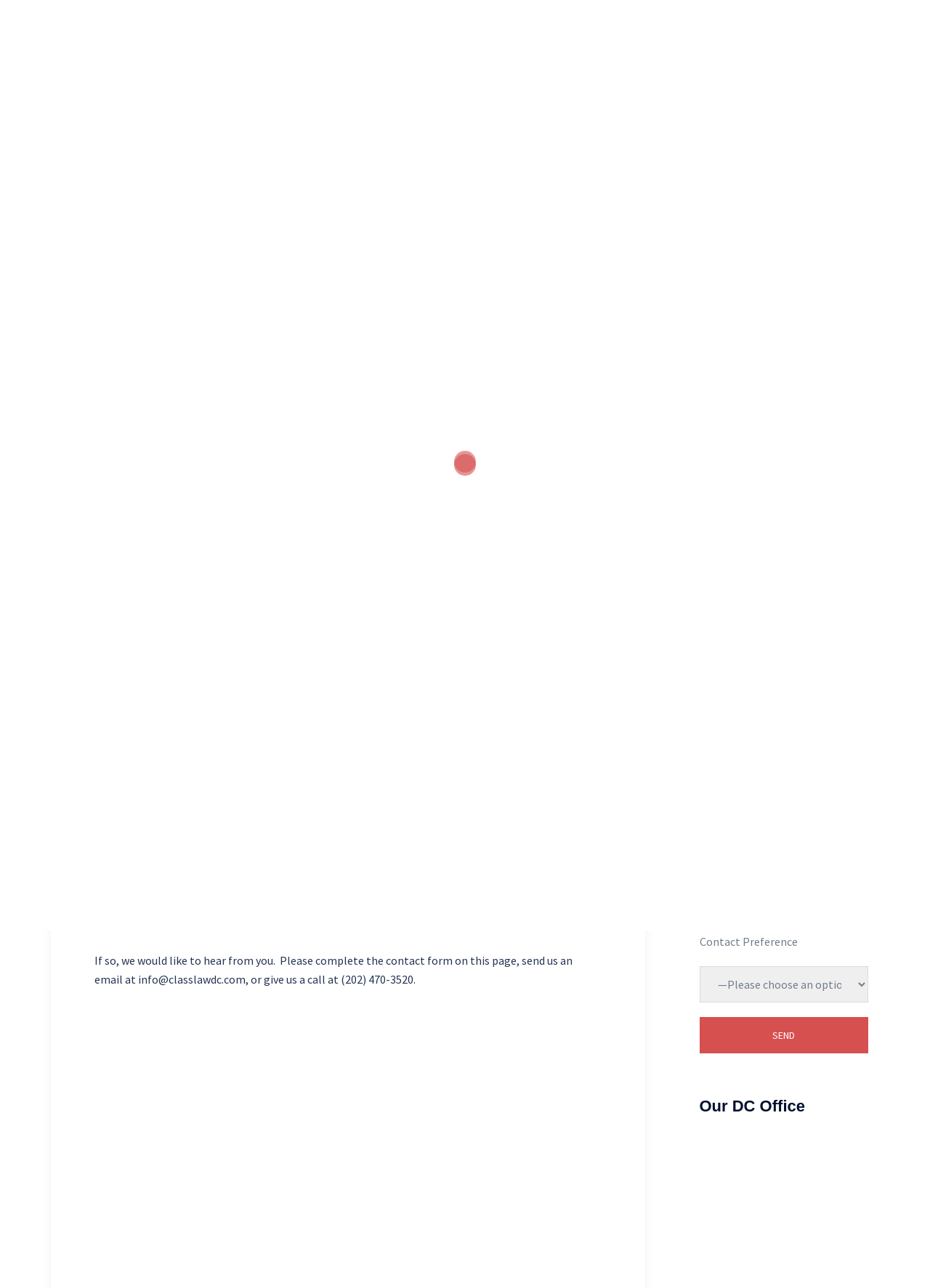Generate the text content of the main heading of the webpage.

Acorn Financial Services Data Breach